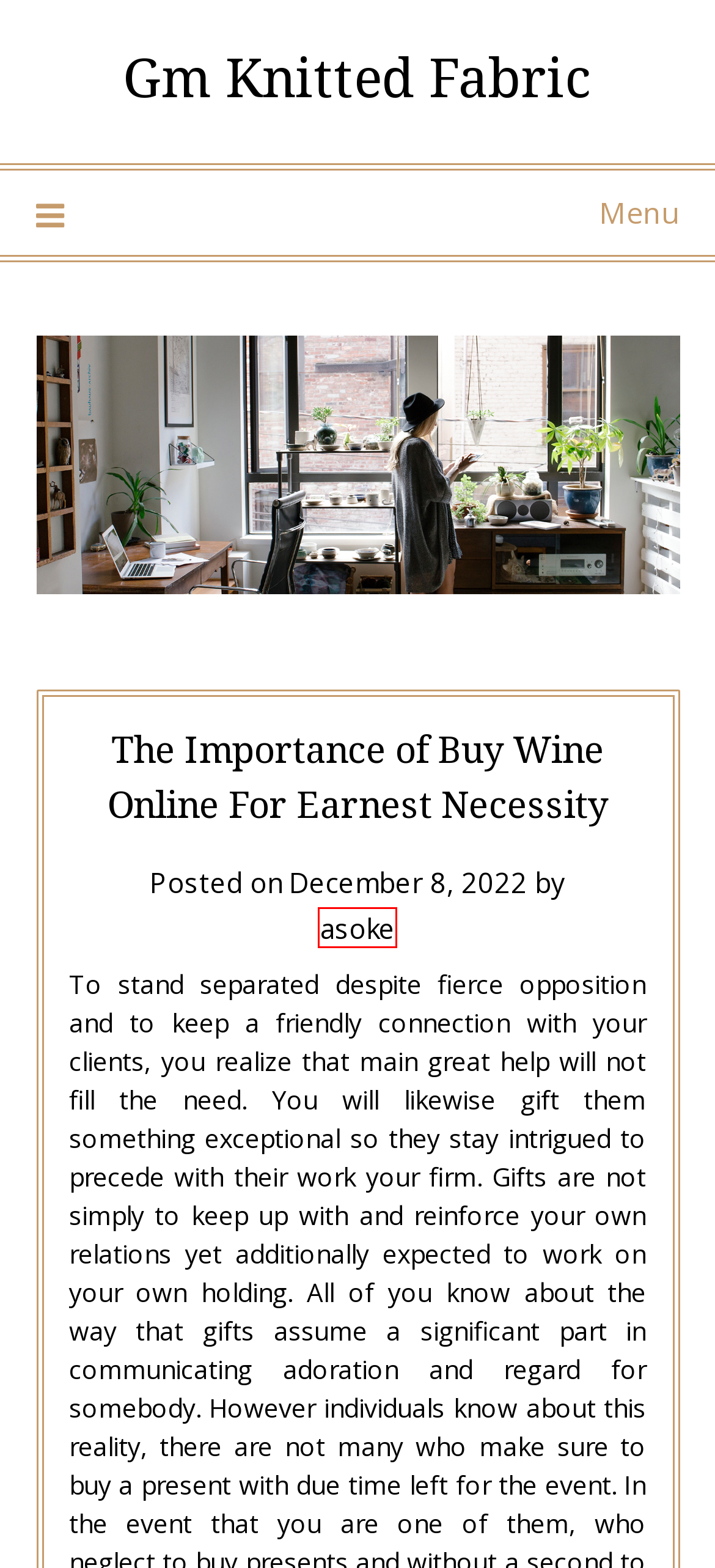Examine the screenshot of a webpage with a red bounding box around a UI element. Select the most accurate webpage description that corresponds to the new page after clicking the highlighted element. Here are the choices:
A. General – Gm Knitted Fabric
B. August 2022 – Gm Knitted Fabric
C. asoke – Gm Knitted Fabric
D. Games – Gm Knitted Fabric
E. April 2024 – Gm Knitted Fabric
F. The Pulse of the Game – How Sports Broadcasting Captures Emotion – Gm Knitted Fabric
G. June 2023 – Gm Knitted Fabric
H. Gm Knitted Fabric

C